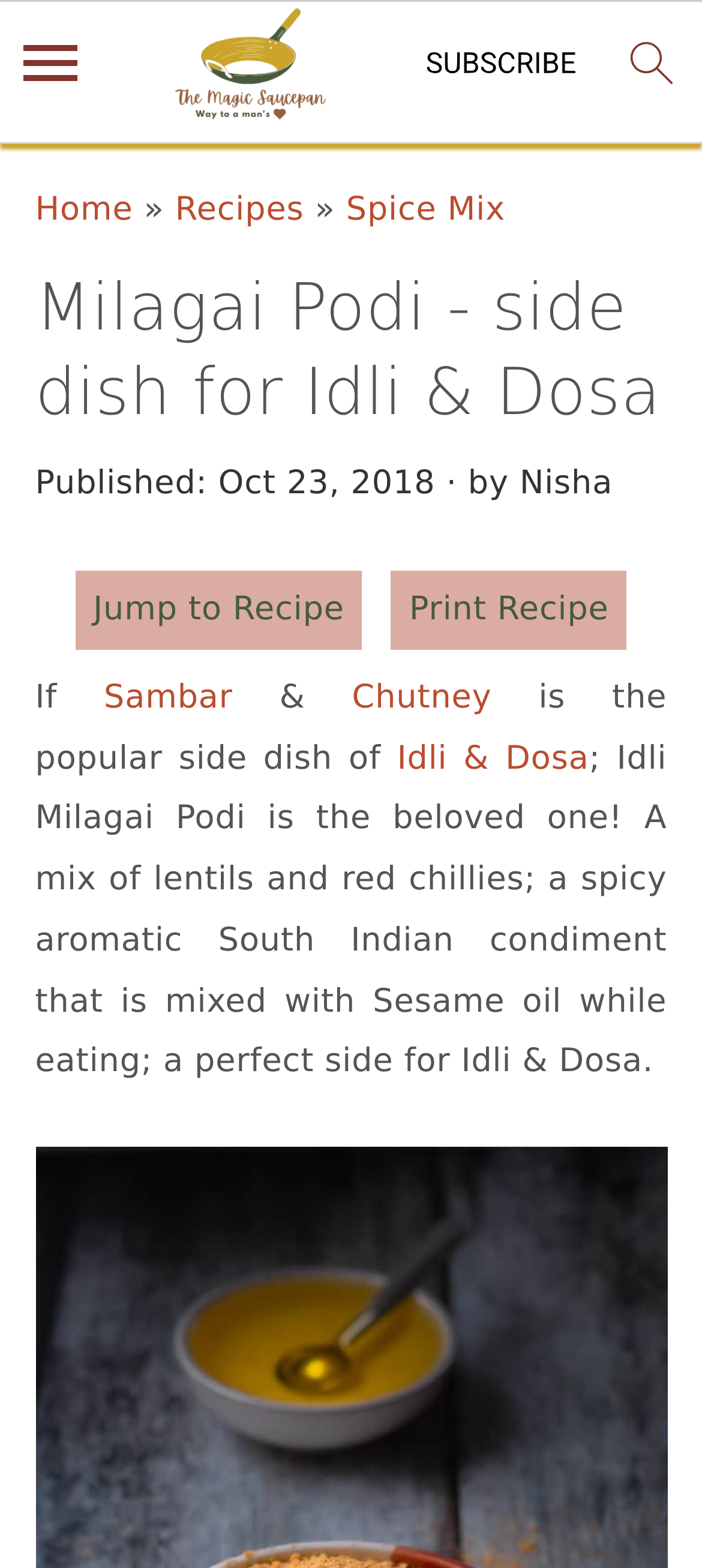Offer a detailed explanation of the webpage layout and contents.

This webpage is about Idli Milagai Podi, a South Indian condiment. At the top, there are three "Skip to" links, followed by a menu icon and a subscribe link, both accompanied by images. On the right side, there is a search icon, also with an image. 

Below these elements, there is a navigation section with breadcrumbs, showing the path "Home » Recipes » Spice Mix". 

The main content area has a header section with the title "Milagai Podi - side dish for Idli & Dosa" and some metadata, including the publication date and author. 

There are two prominent links, "Jump to Recipe" and "Print Recipe", situated in the middle of the page. 

The main text starts with a brief introduction, mentioning Sambar and Chutney as popular side dishes, and then describes Idli Milagai Podi as a mix of lentils and red chillies, a spicy aromatic South Indian condiment that is a perfect side for Idli & Dosa.